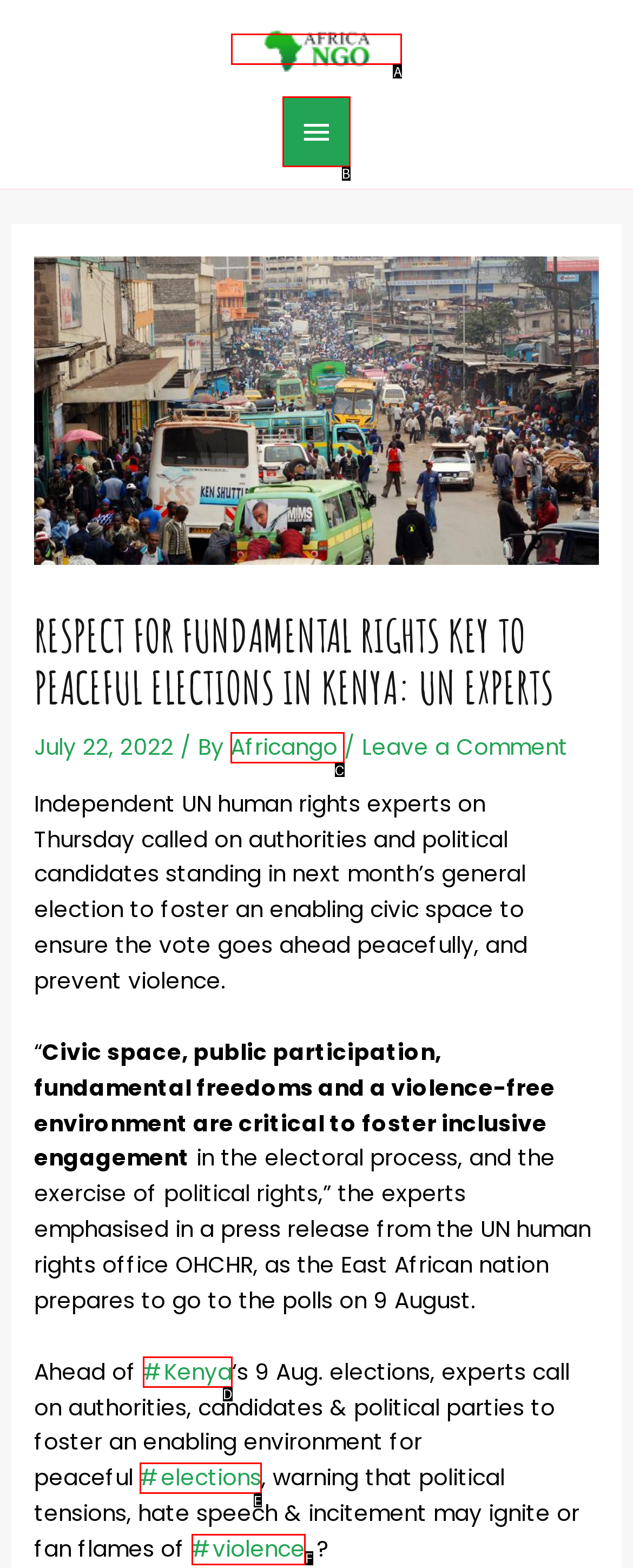Select the option that corresponds to the description: alt="Africa Ngo"
Respond with the letter of the matching choice from the options provided.

A